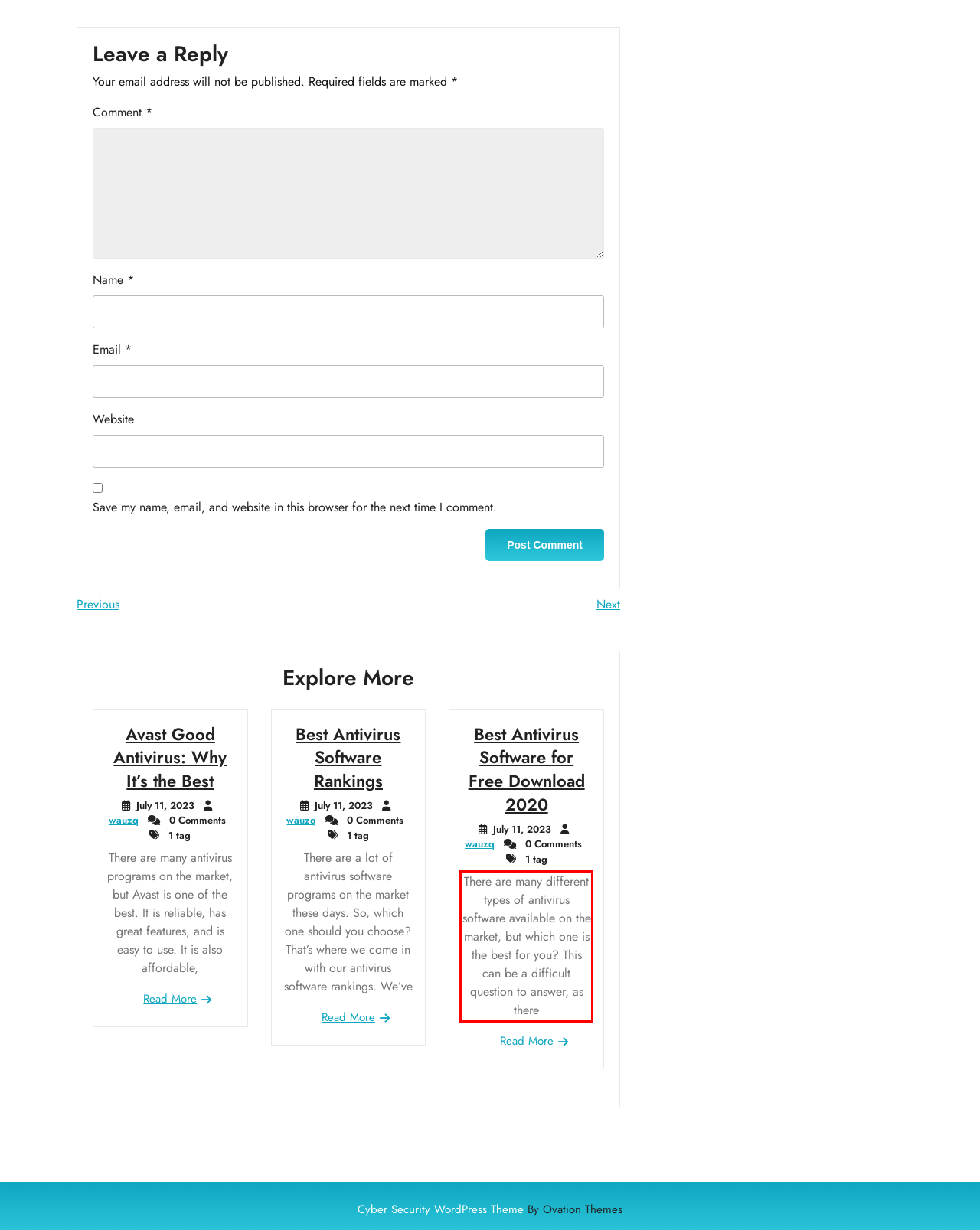You have a webpage screenshot with a red rectangle surrounding a UI element. Extract the text content from within this red bounding box.

There are many different types of antivirus software available on the market, but which one is the best for you? This can be a difficult question to answer, as there